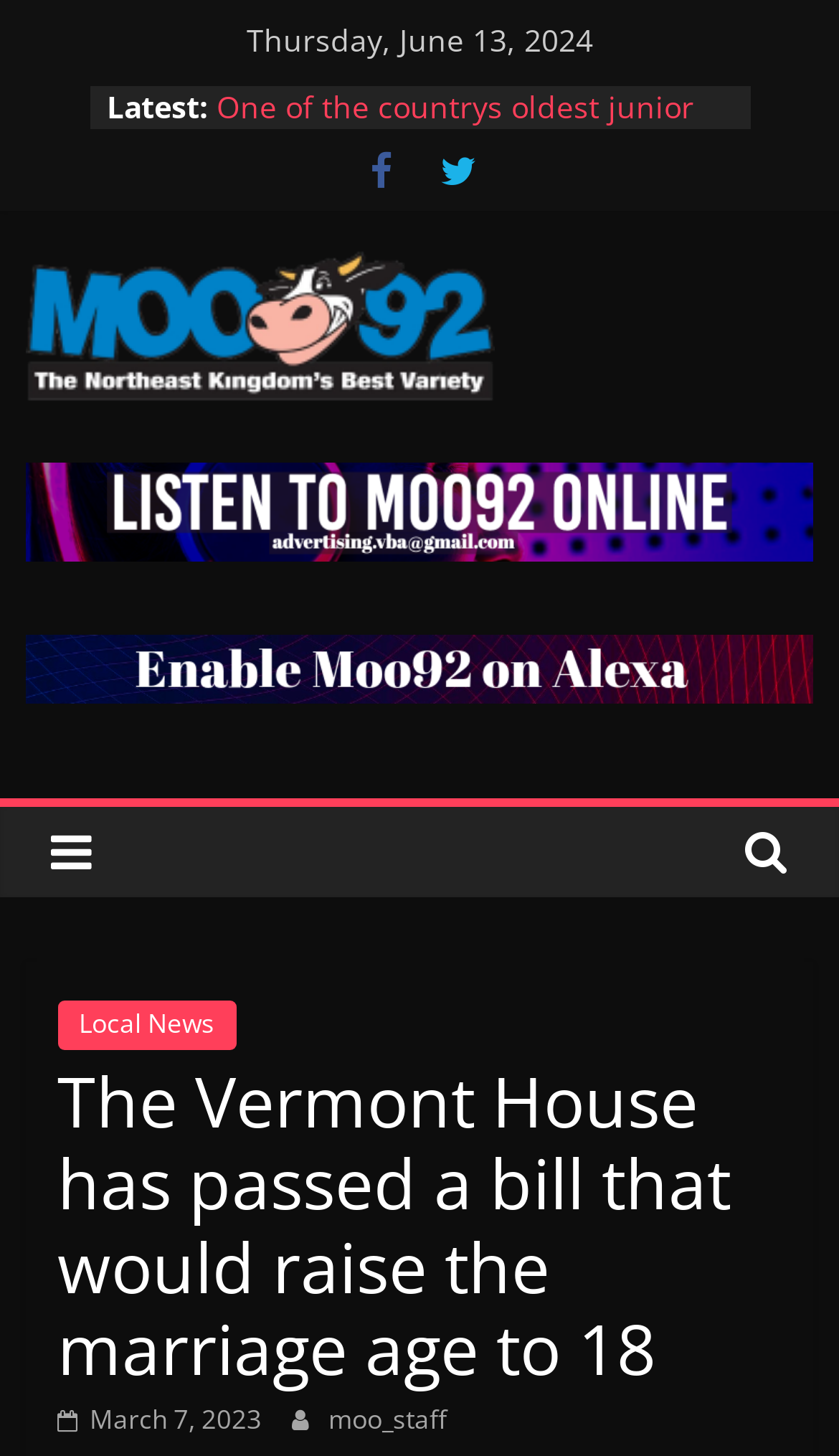Respond to the question below with a single word or phrase:
What is the category of the news link 'Local News'?

Local News